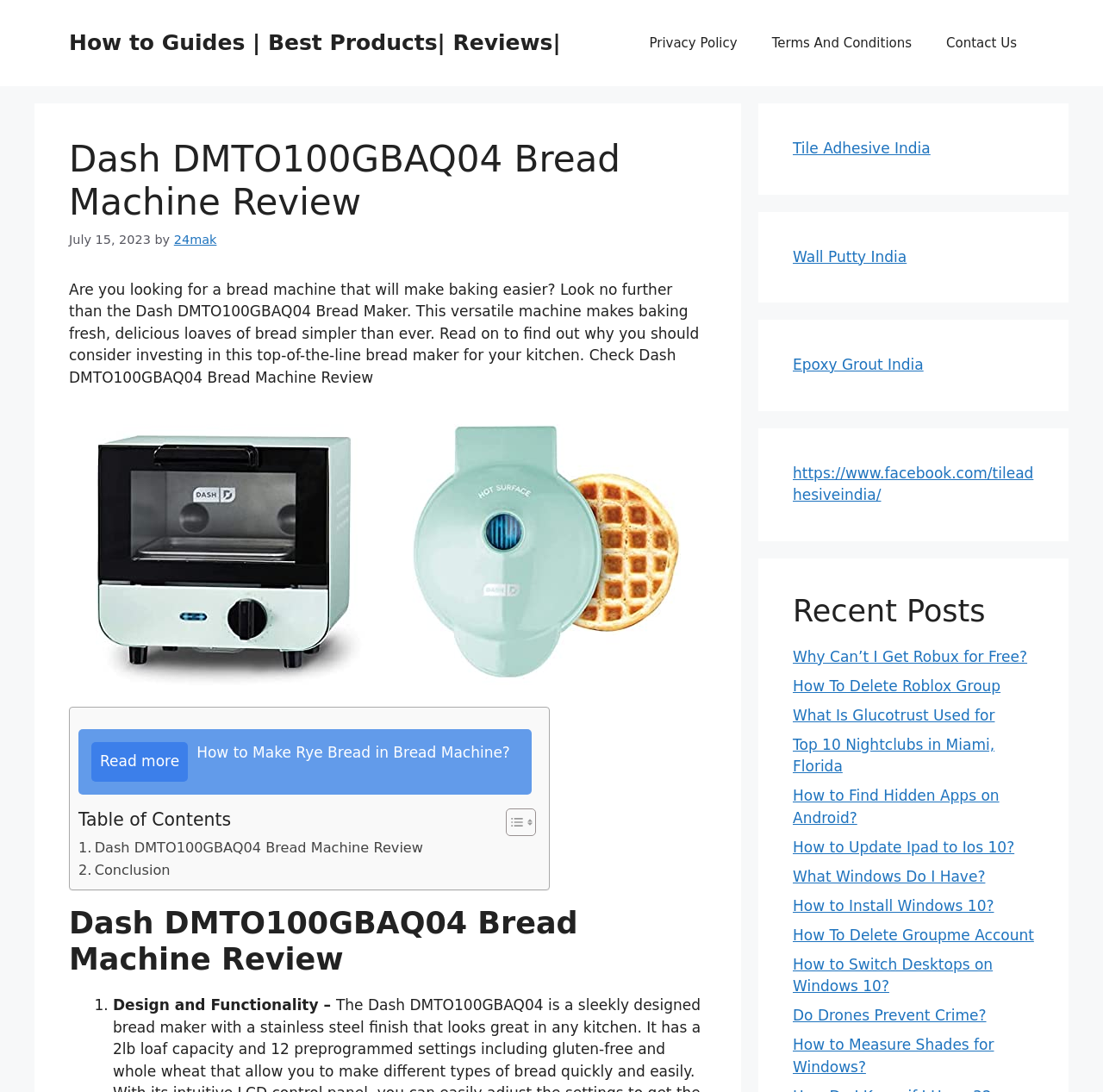What is the date of the article?
Use the image to give a comprehensive and detailed response to the question.

The date of the article can be found in the time element '' which contains the StaticText 'July 15, 2023'.